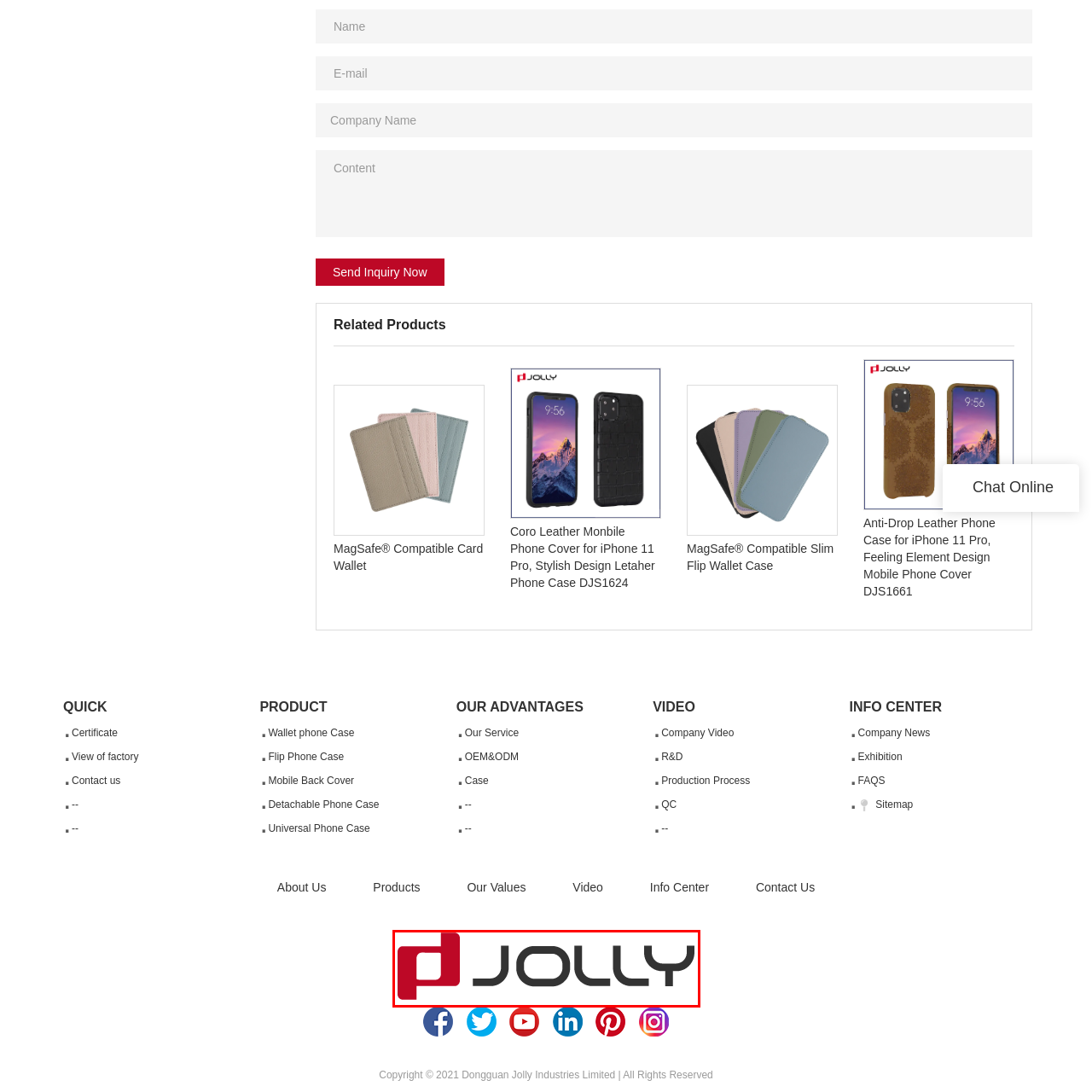What is the typography style of the word 'olly'?
Focus on the content inside the red bounding box and offer a detailed explanation.

The logo of Dongguan Jolly Industries Limited features a combination of vibrant red for the 'J' and a sleek, modern black typography for the word 'olly', which reflects the company's commitment to stylish and high-quality products.